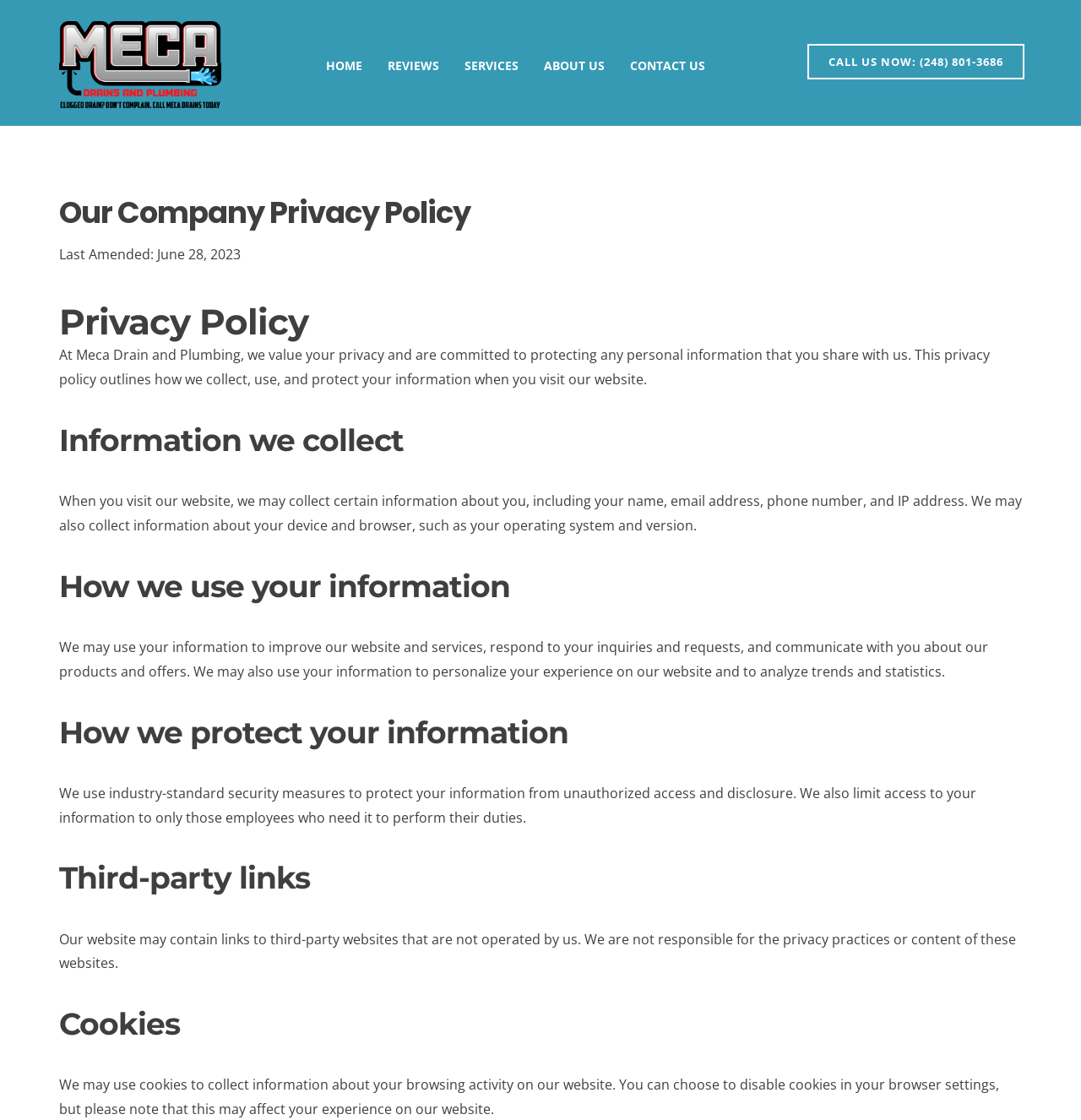Identify the bounding box coordinates for the UI element mentioned here: "alt="Meca Drains & Plumbing Logo"". Provide the coordinates as four float values between 0 and 1, i.e., [left, top, right, bottom].

[0.055, 0.017, 0.204, 0.033]